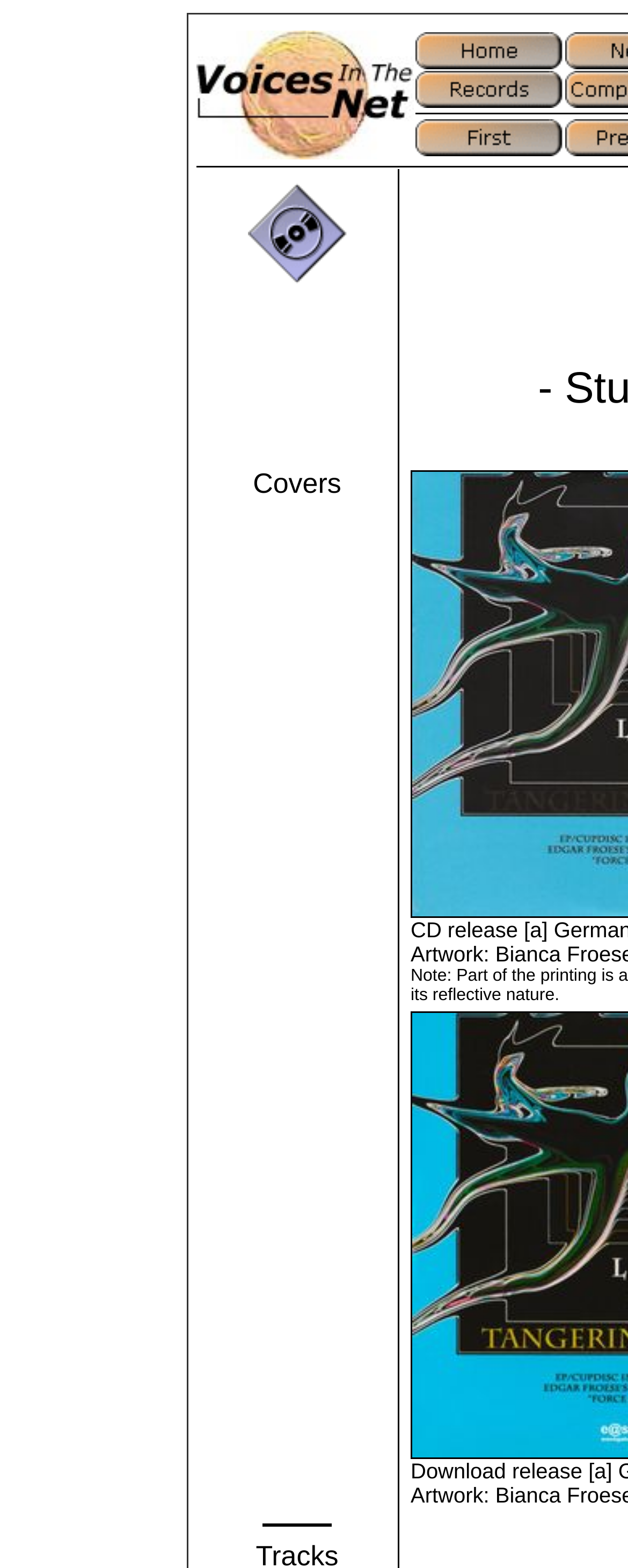How many images are there in the first LayoutTableCell?
Using the information from the image, provide a comprehensive answer to the question.

I counted the number of image elements within the first LayoutTableCell and found that there are 3 images in total.